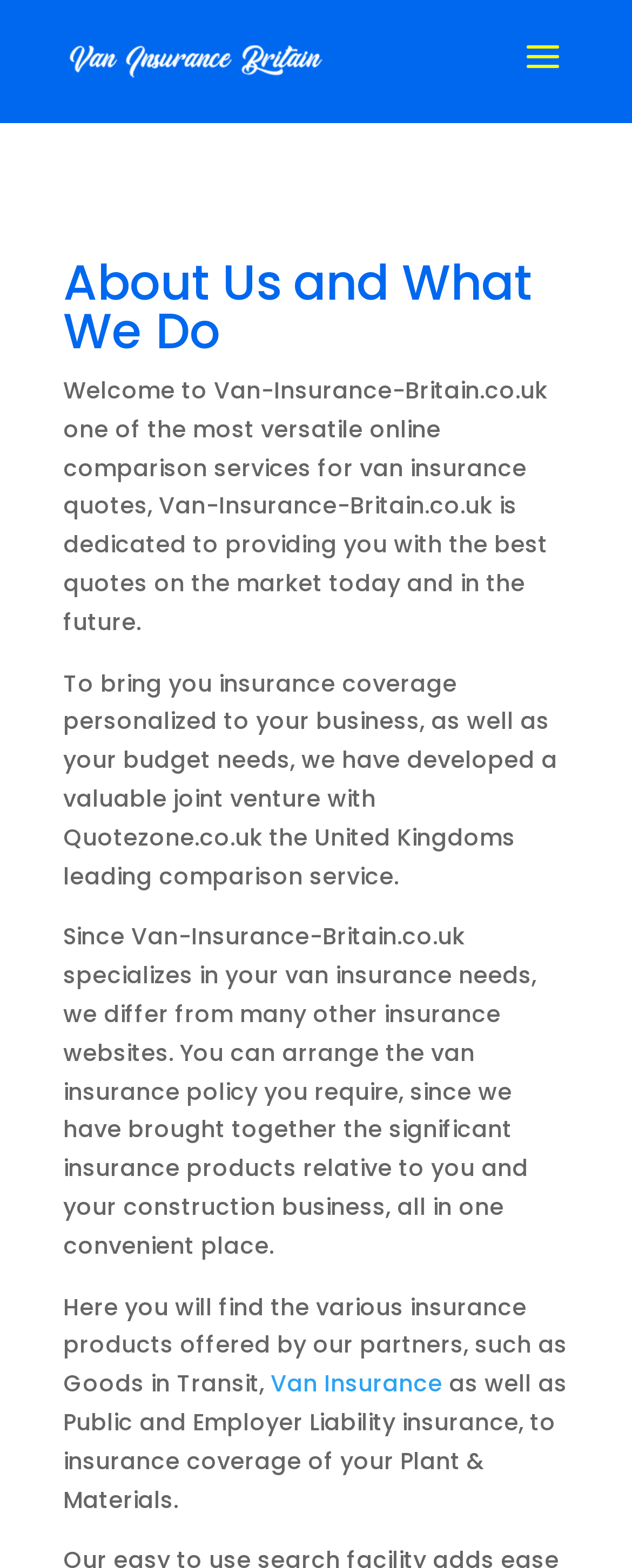Predict the bounding box of the UI element based on this description: "alt="Van Insurance Britain"".

[0.11, 0.028, 0.51, 0.048]